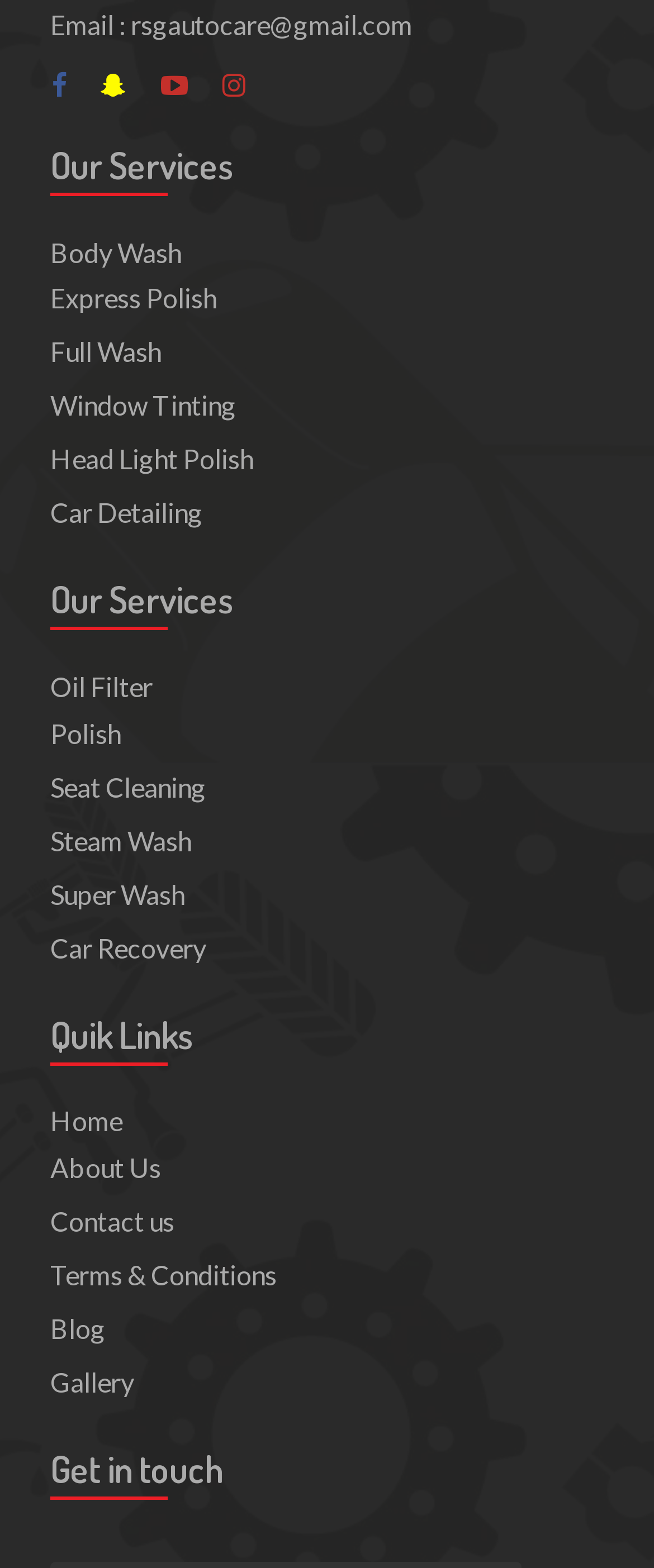Analyze the image and provide a detailed answer to the question: What is the final message on the webpage?

The final message on the webpage is 'Get in touch', which is a static text element located at the bottom of the webpage. This message is likely encouraging users to contact the company for more information or to inquire about their services.